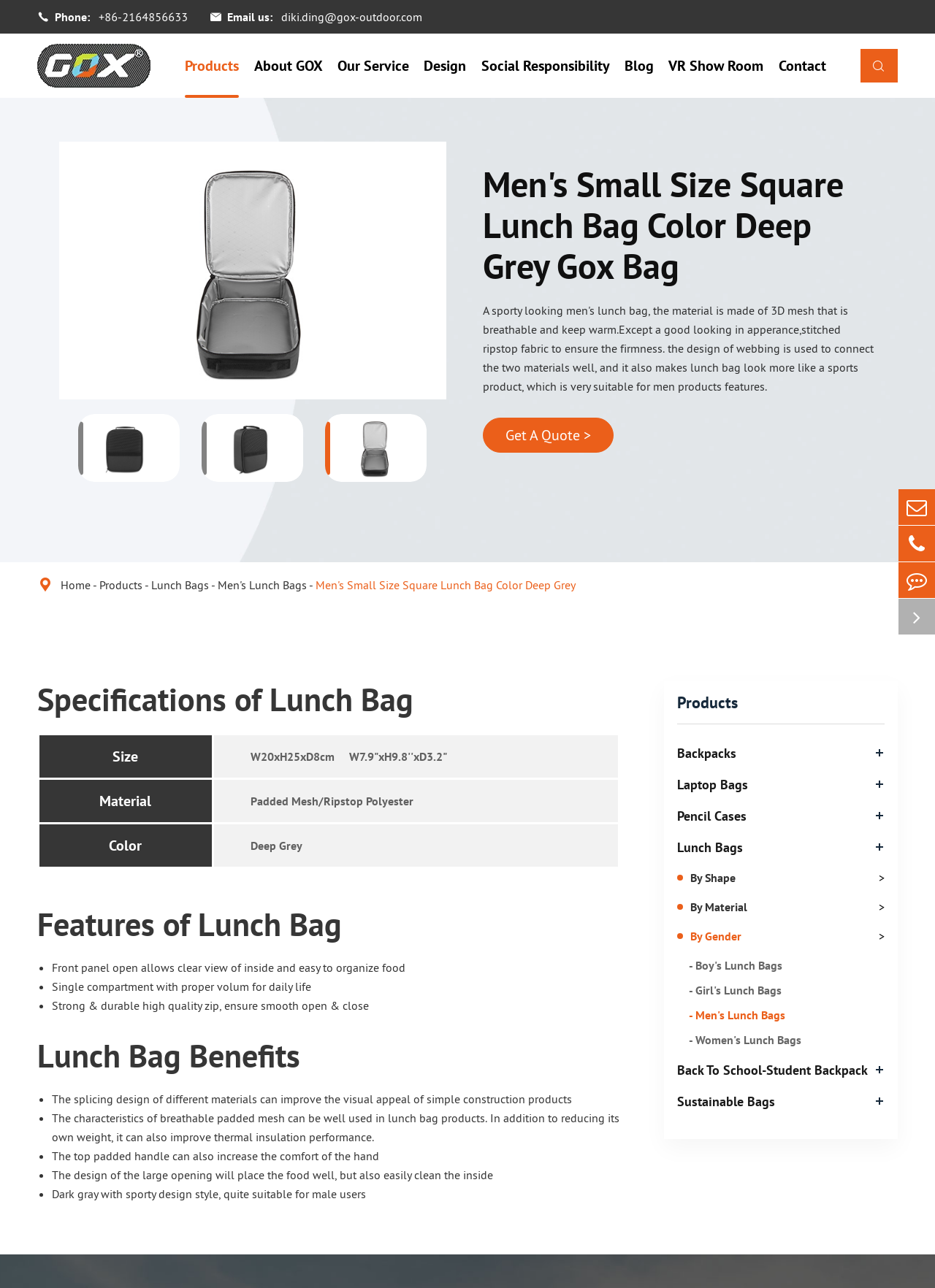Highlight the bounding box coordinates of the element that should be clicked to carry out the following instruction: "Click the 'Men's Lunch Bags' link". The coordinates must be given as four float numbers ranging from 0 to 1, i.e., [left, top, right, bottom].

[0.233, 0.448, 0.328, 0.46]